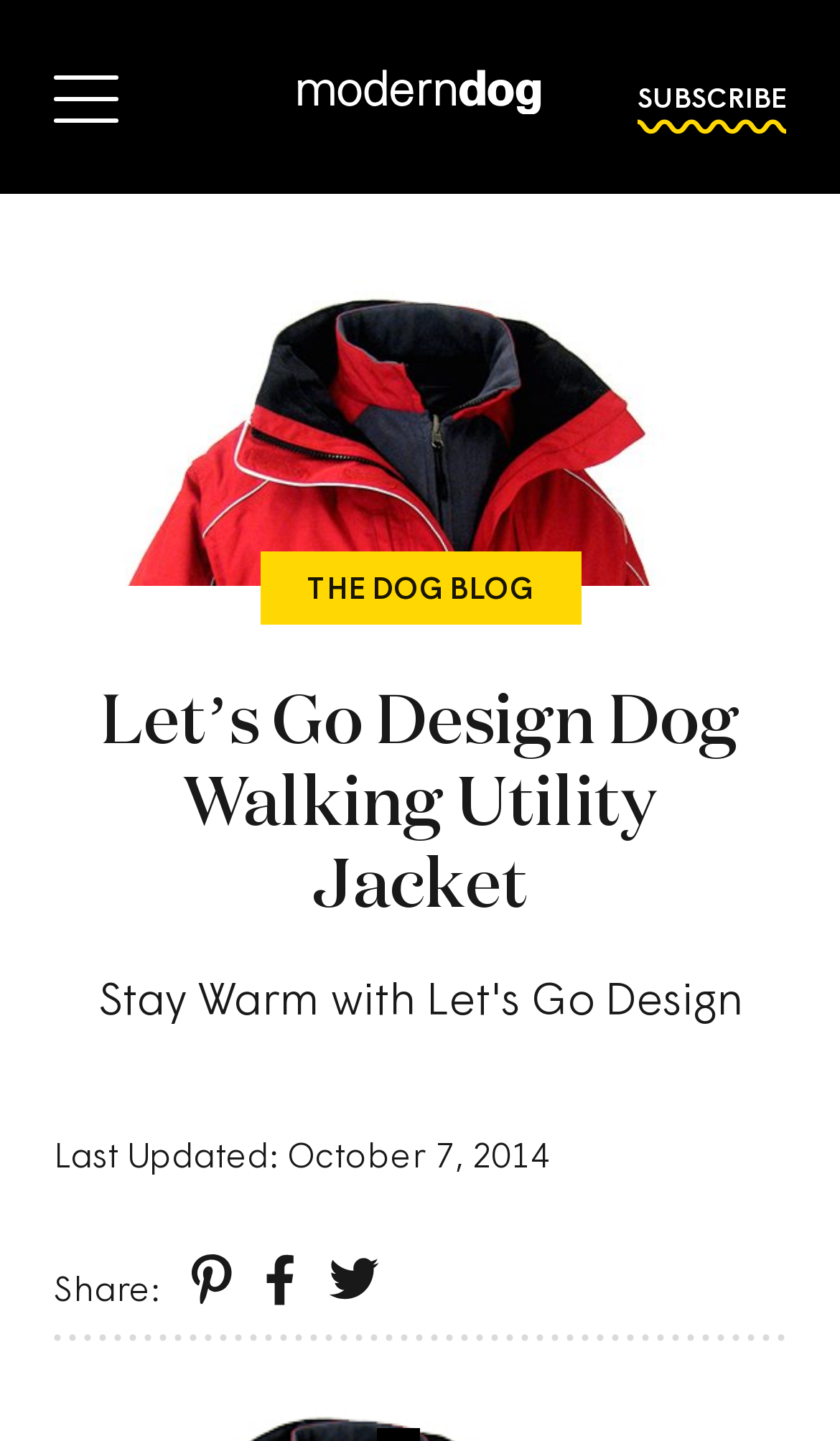What is the date of the last update?
Your answer should be a single word or phrase derived from the screenshot.

October 7, 2014